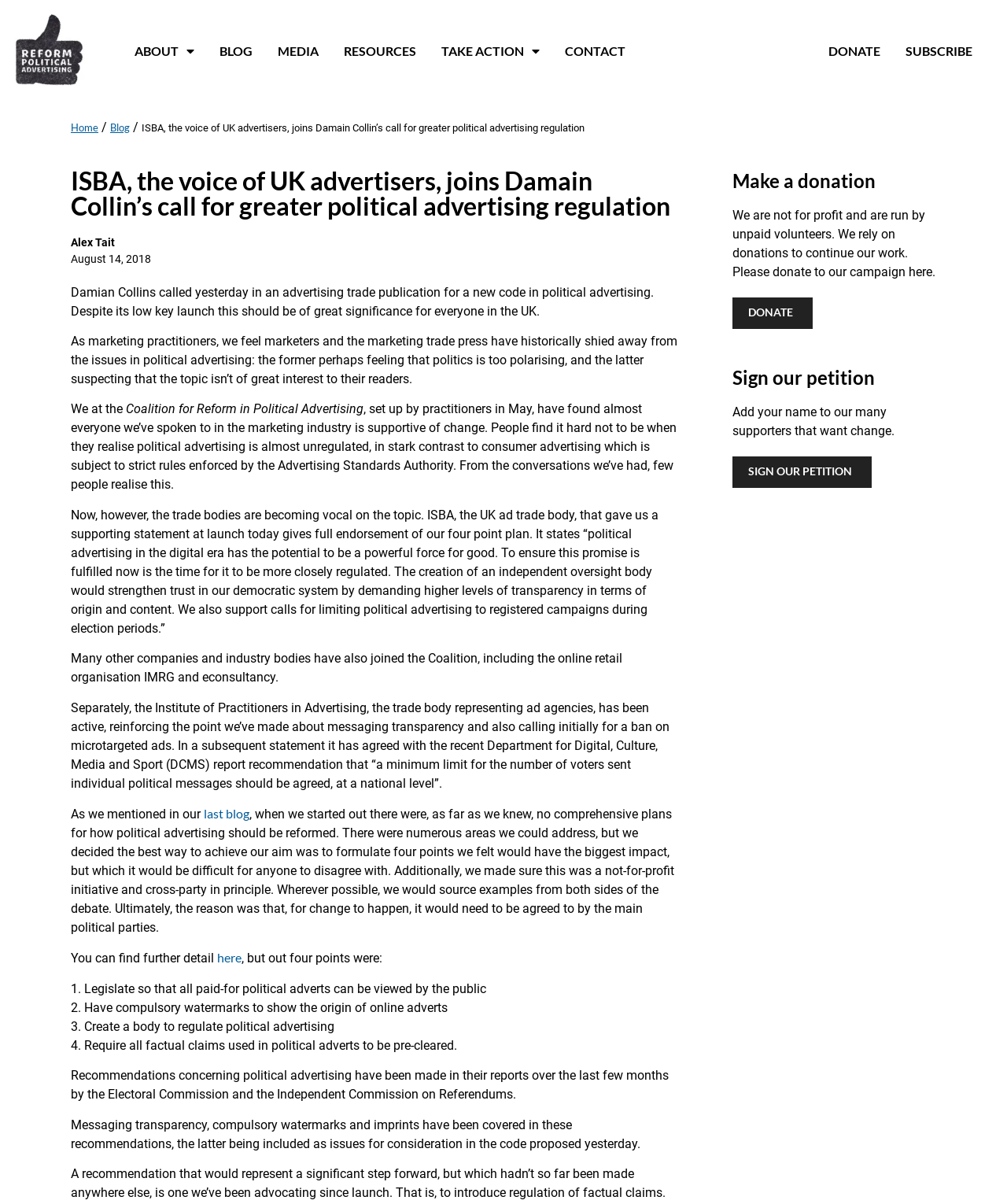Identify the title of the webpage and provide its text content.

ISBA, the voice of UK advertisers, joins Damain Collin’s call for greater political advertising regulation